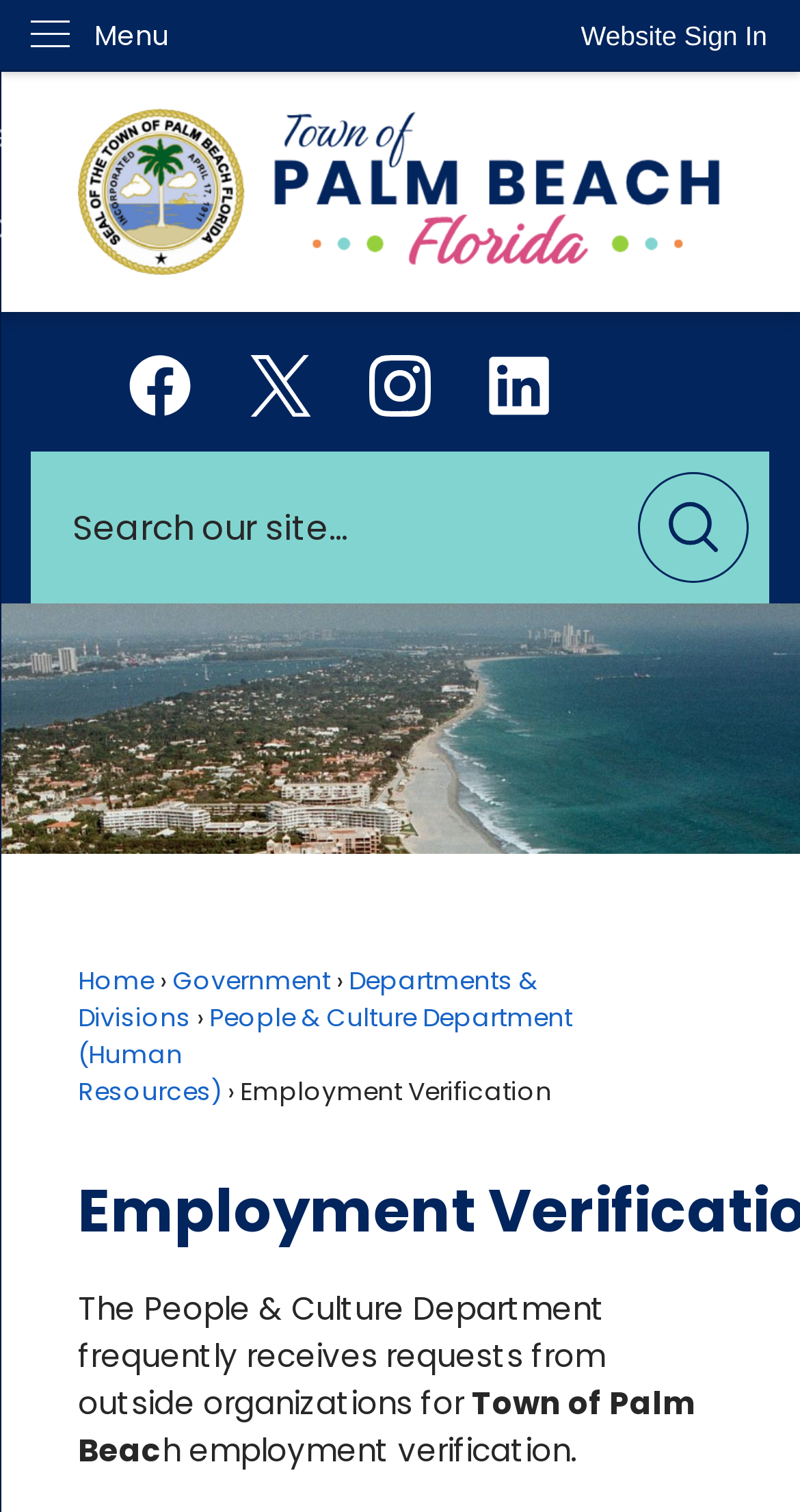What is the function of the 'Go to Site Search' button?
Give a one-word or short-phrase answer derived from the screenshot.

Search the site